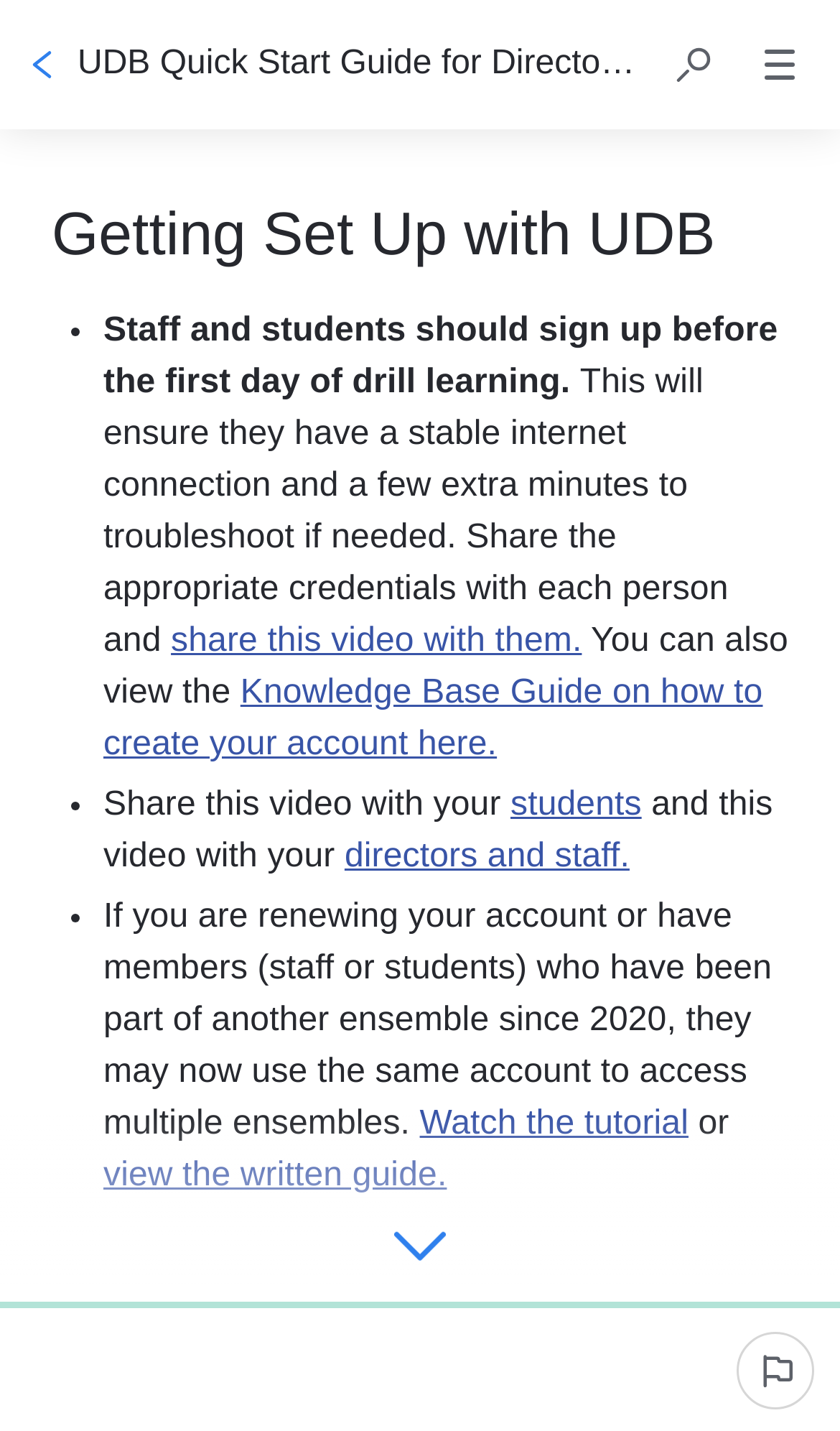Provide the bounding box coordinates, formatted as (top-left x, top-left y, bottom-right x, bottom-right y), with all values being floating point numbers between 0 and 1. Identify the bounding box of the UI element that matches the description: Skip to main content

[0.021, 0.012, 0.433, 0.063]